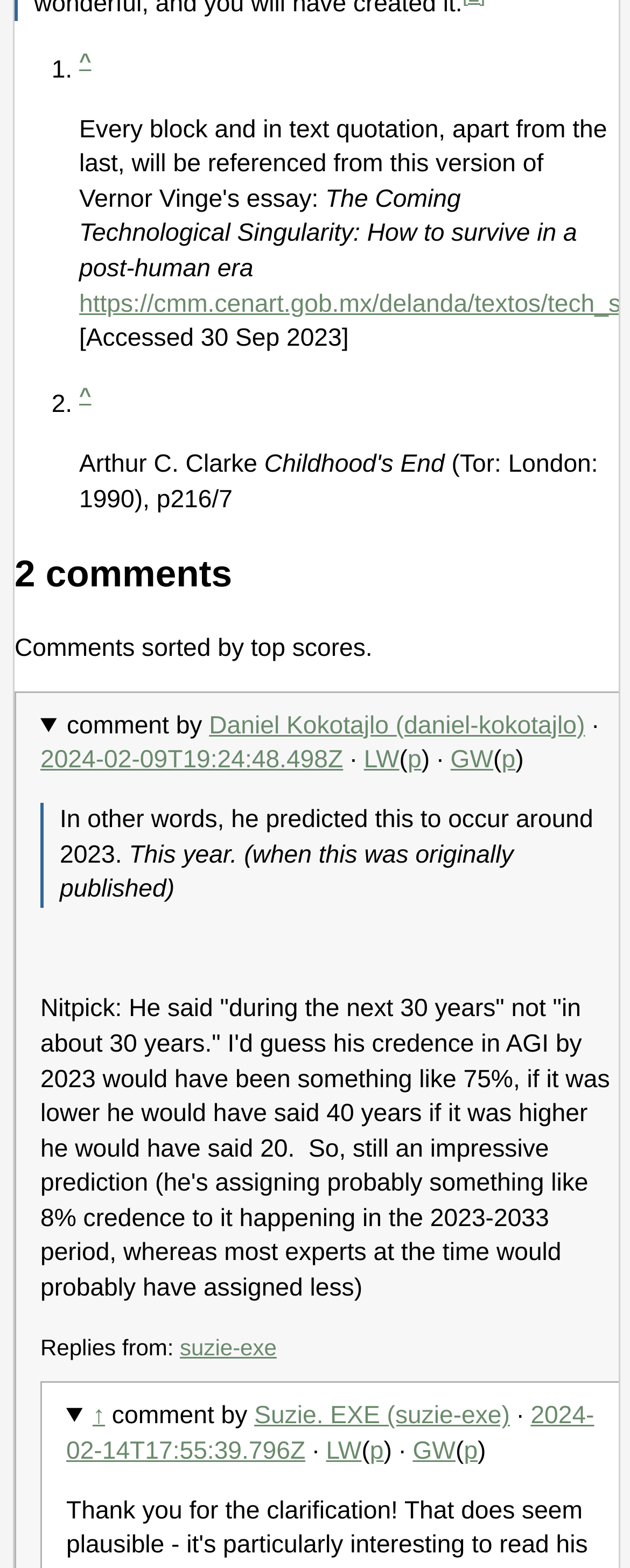Determine the bounding box coordinates of the clickable element to achieve the following action: 'Check the comments sorted by top scores'. Provide the coordinates as four float values between 0 and 1, formatted as [left, top, right, bottom].

[0.023, 0.405, 0.591, 0.422]